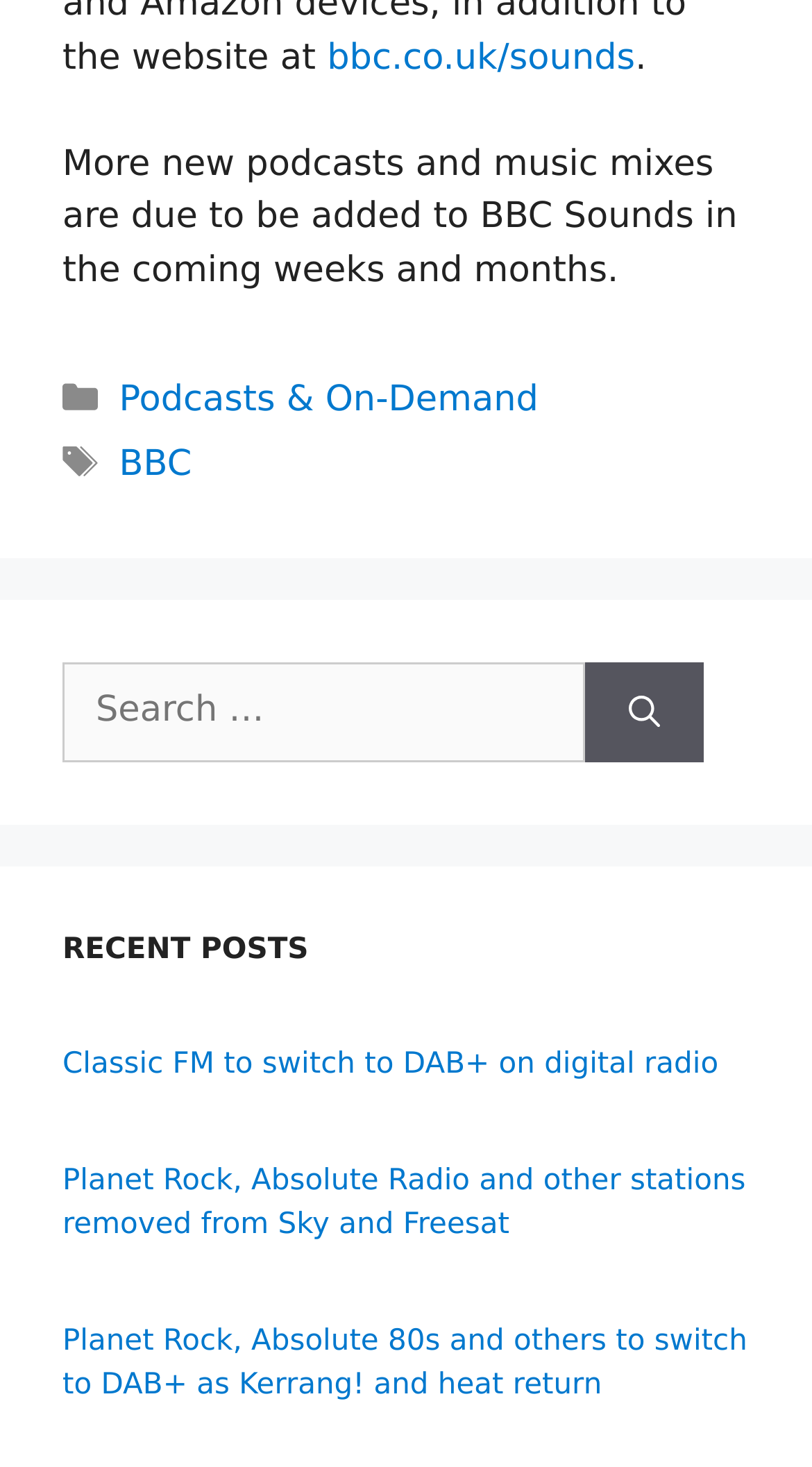Answer the question below with a single word or a brief phrase: 
What is the text above the search box?

Search for: